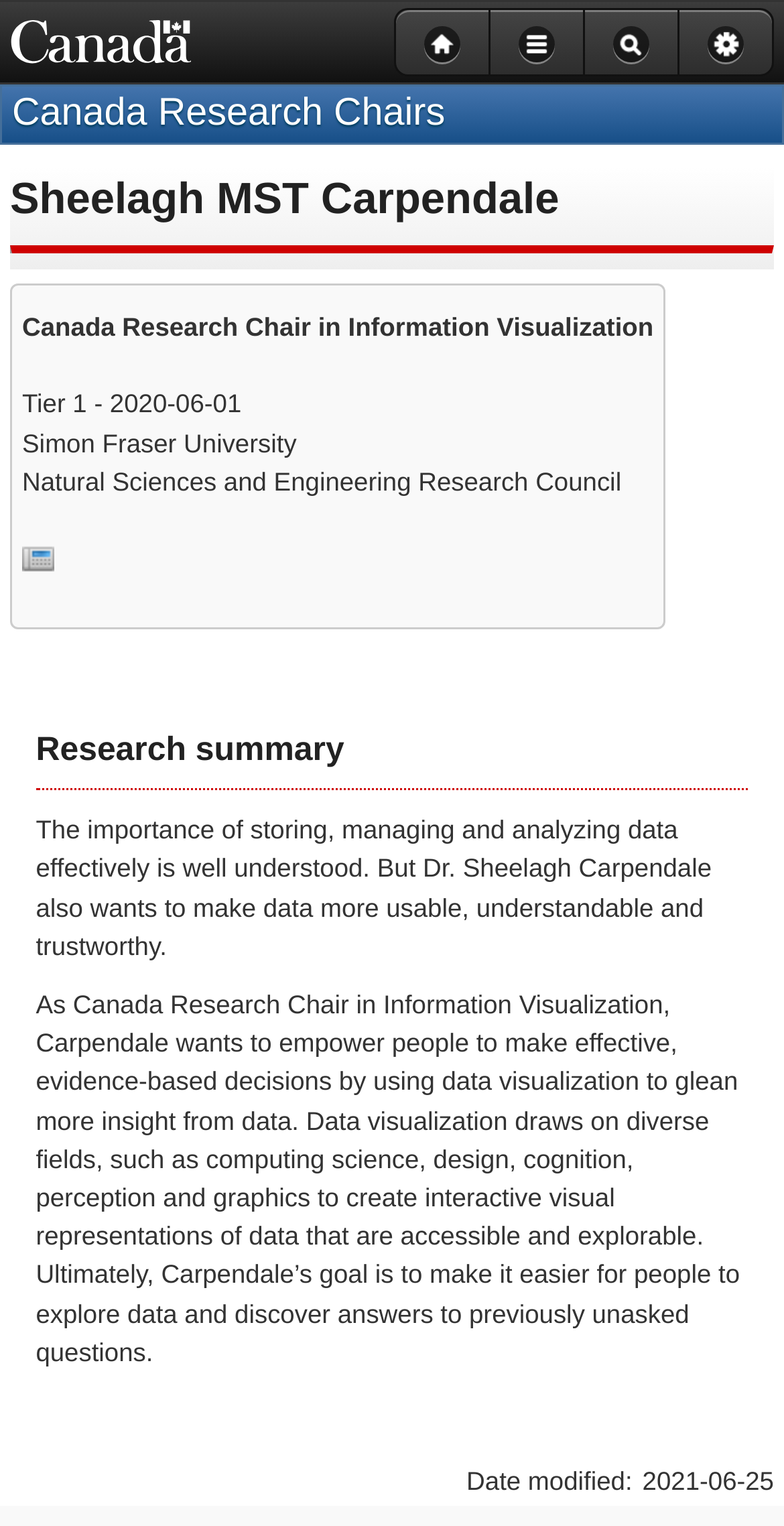What is the funding agency of Dr. Sheelagh Carpendale's research?
Using the image as a reference, answer the question in detail.

The funding agency of Dr. Sheelagh Carpendale's research can be found in the StaticText element with the text 'Natural Sciences and Engineering Research Council' which is located below the institution affiliated element.